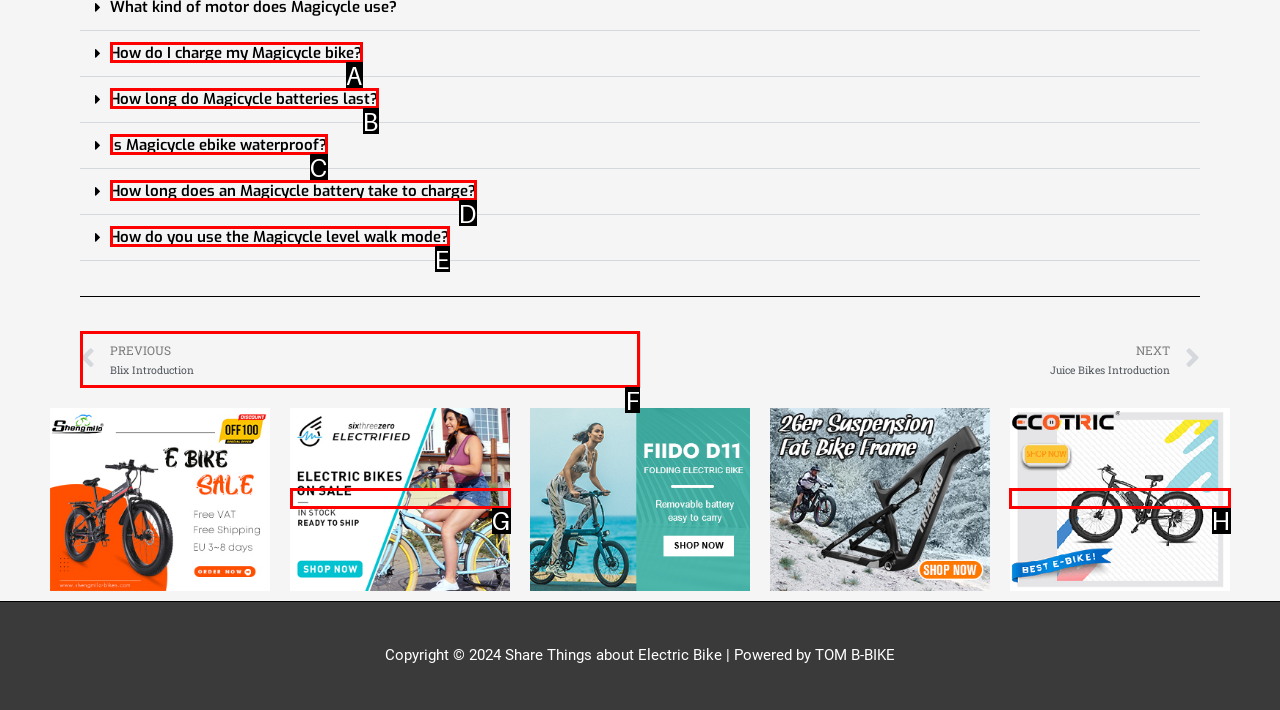Tell me the correct option to click for this task: Check 'Free shipping Electric Bicycle for Sale'
Write down the option's letter from the given choices.

H